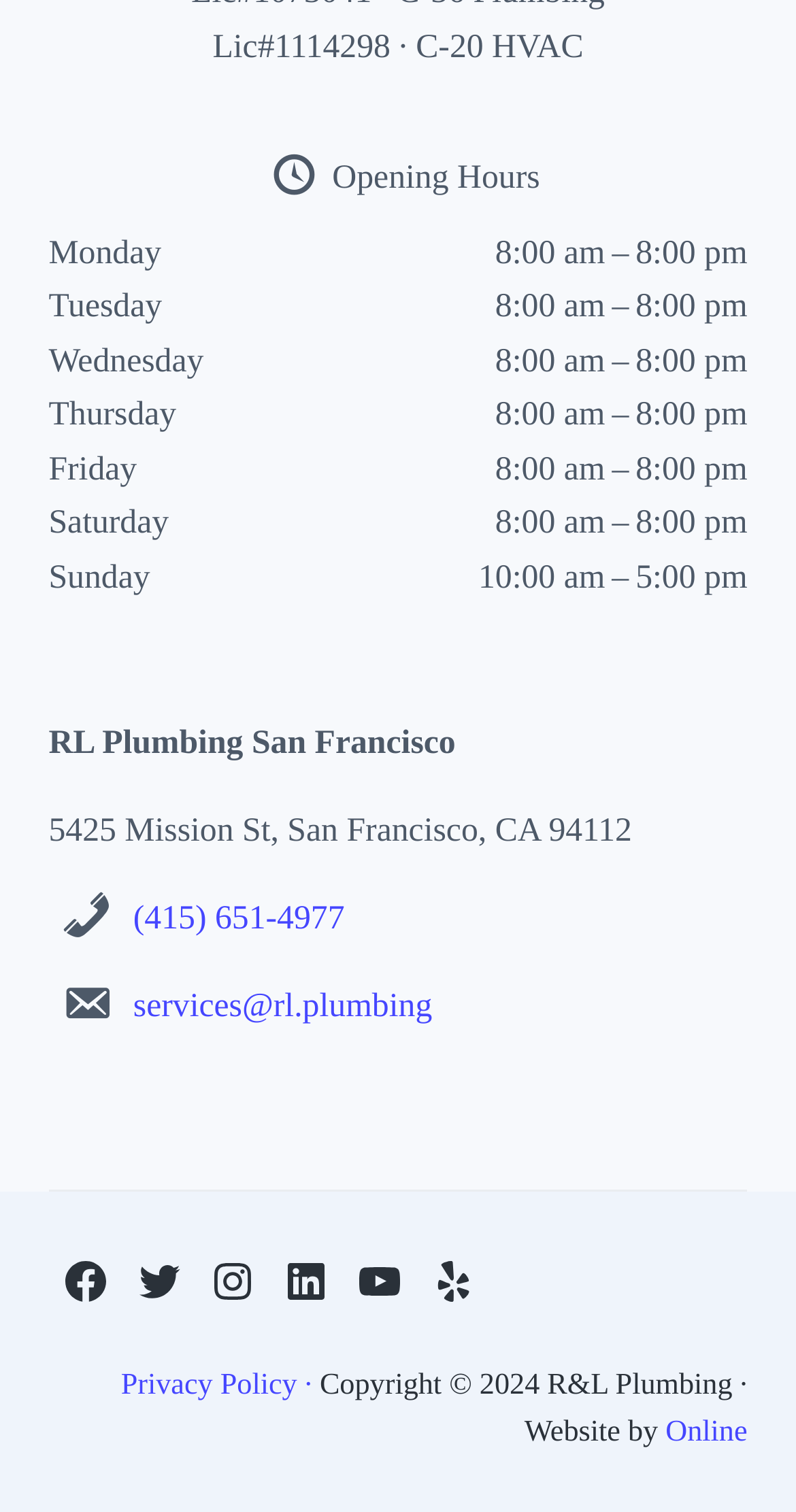Please determine the bounding box coordinates of the element's region to click in order to carry out the following instruction: "Send an email". The coordinates should be four float numbers between 0 and 1, i.e., [left, top, right, bottom].

[0.167, 0.652, 0.543, 0.678]